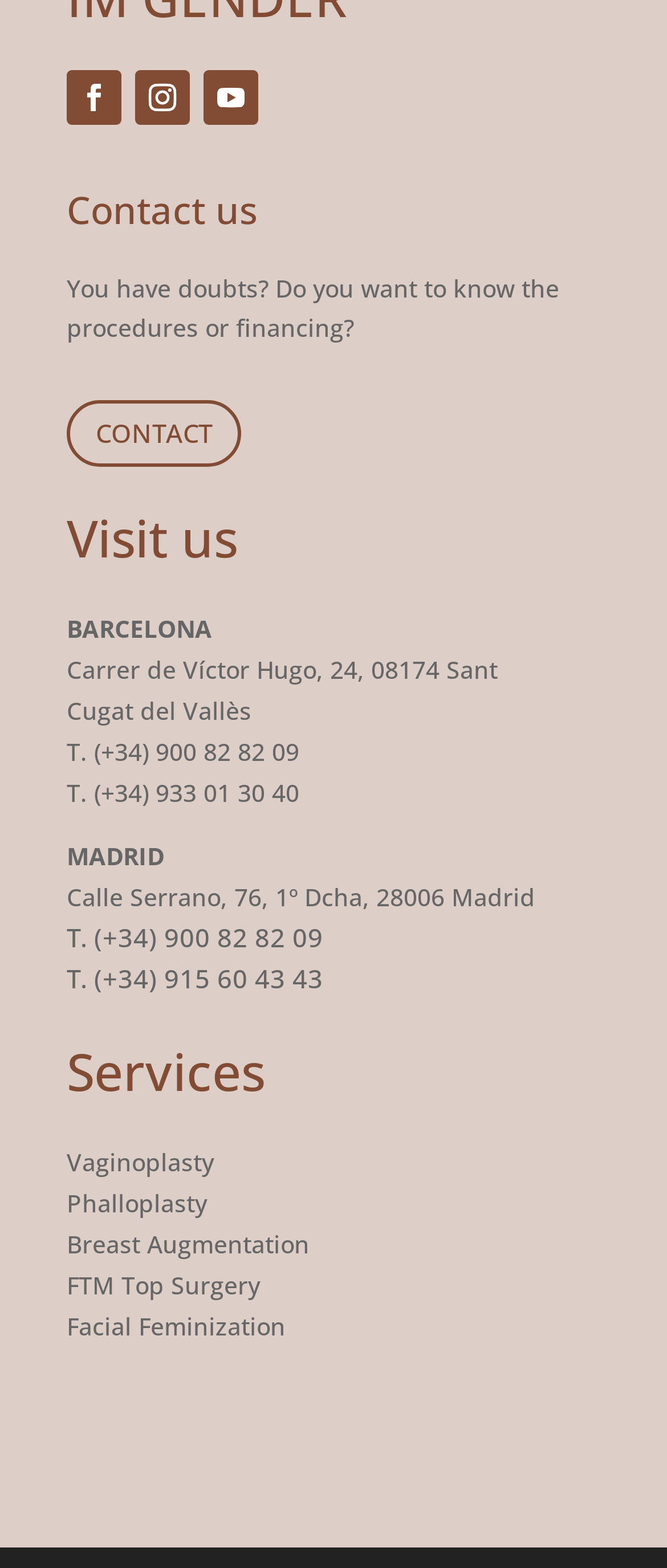Find and indicate the bounding box coordinates of the region you should select to follow the given instruction: "Click the facial feminization link".

[0.1, 0.835, 0.428, 0.856]